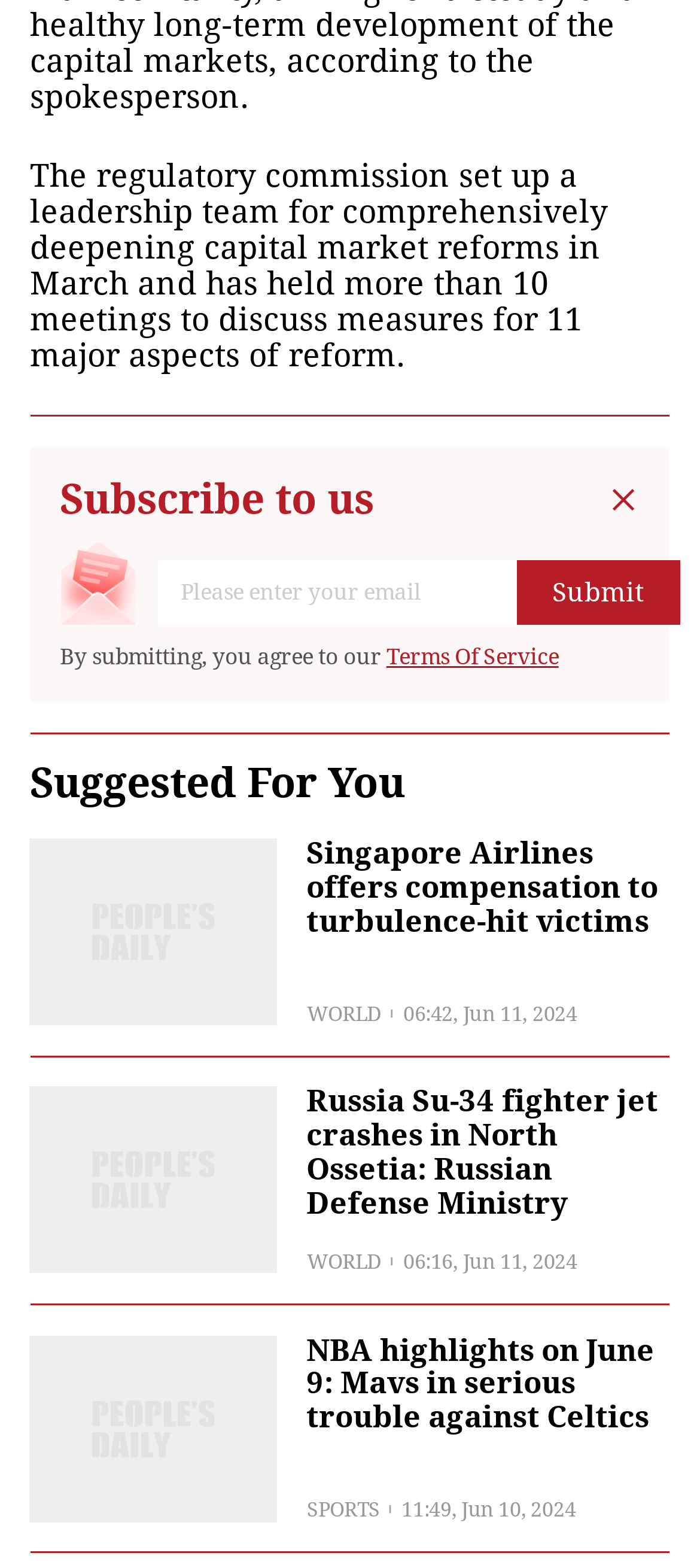What is the topic of the first news article?
Identify the answer in the screenshot and reply with a single word or phrase.

Capital market reforms